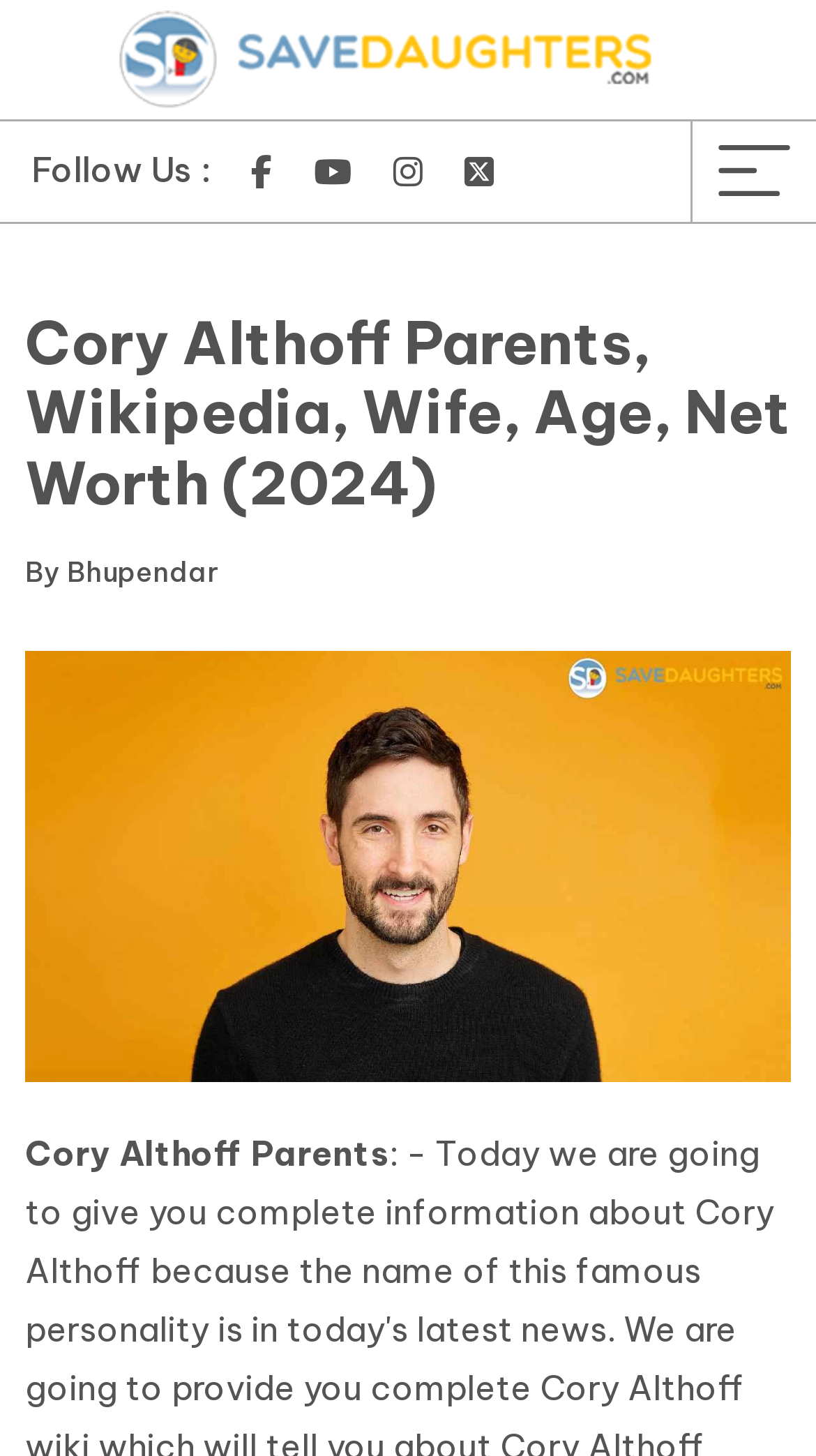Find the bounding box coordinates for the area you need to click to carry out the instruction: "Follow us on Facebook". The coordinates should be four float numbers between 0 and 1, indicated as [left, top, right, bottom].

[0.308, 0.1, 0.333, 0.135]